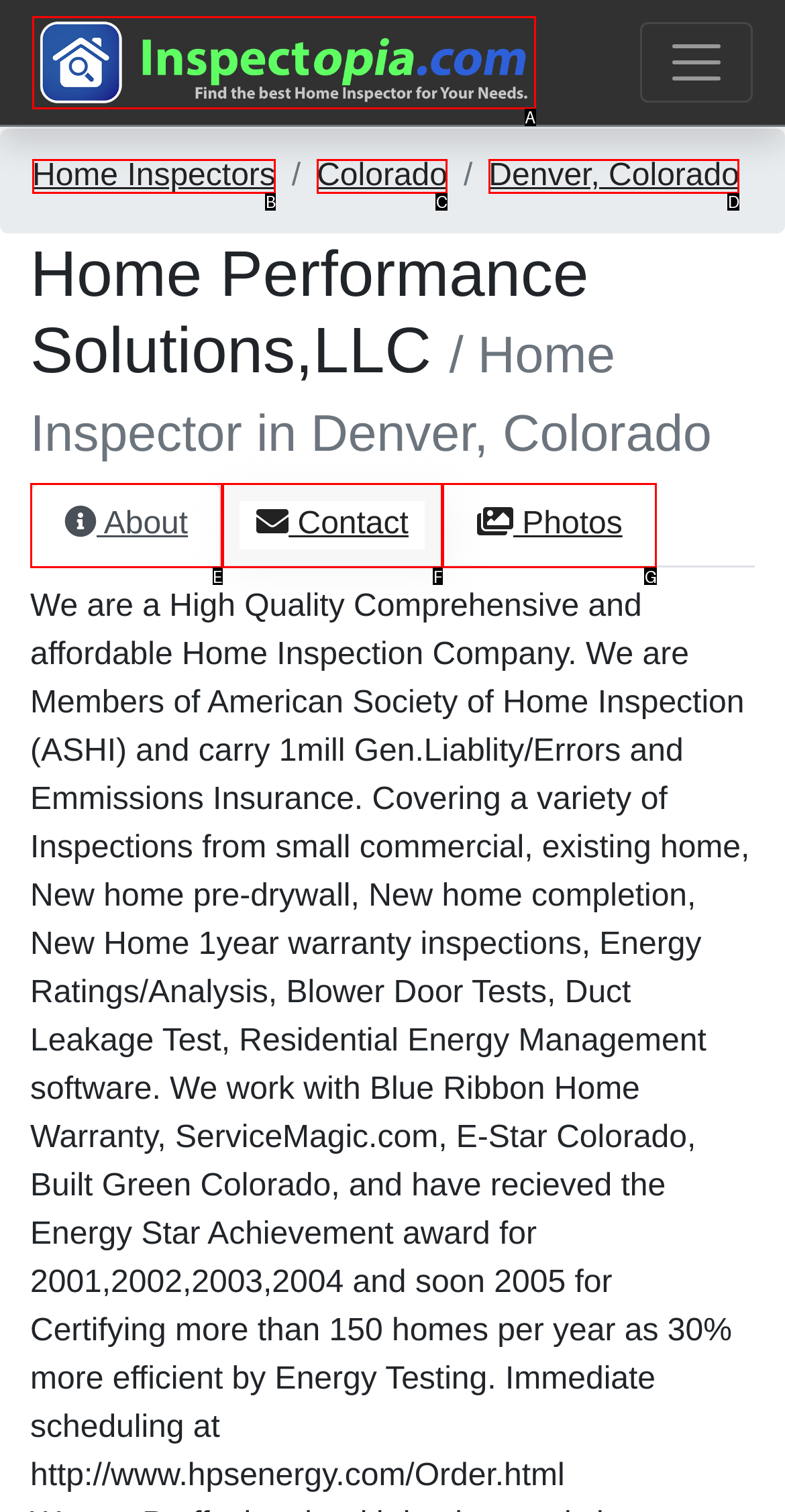Please provide the letter of the UI element that best fits the following description: About Us
Respond with the letter from the given choices only.

None